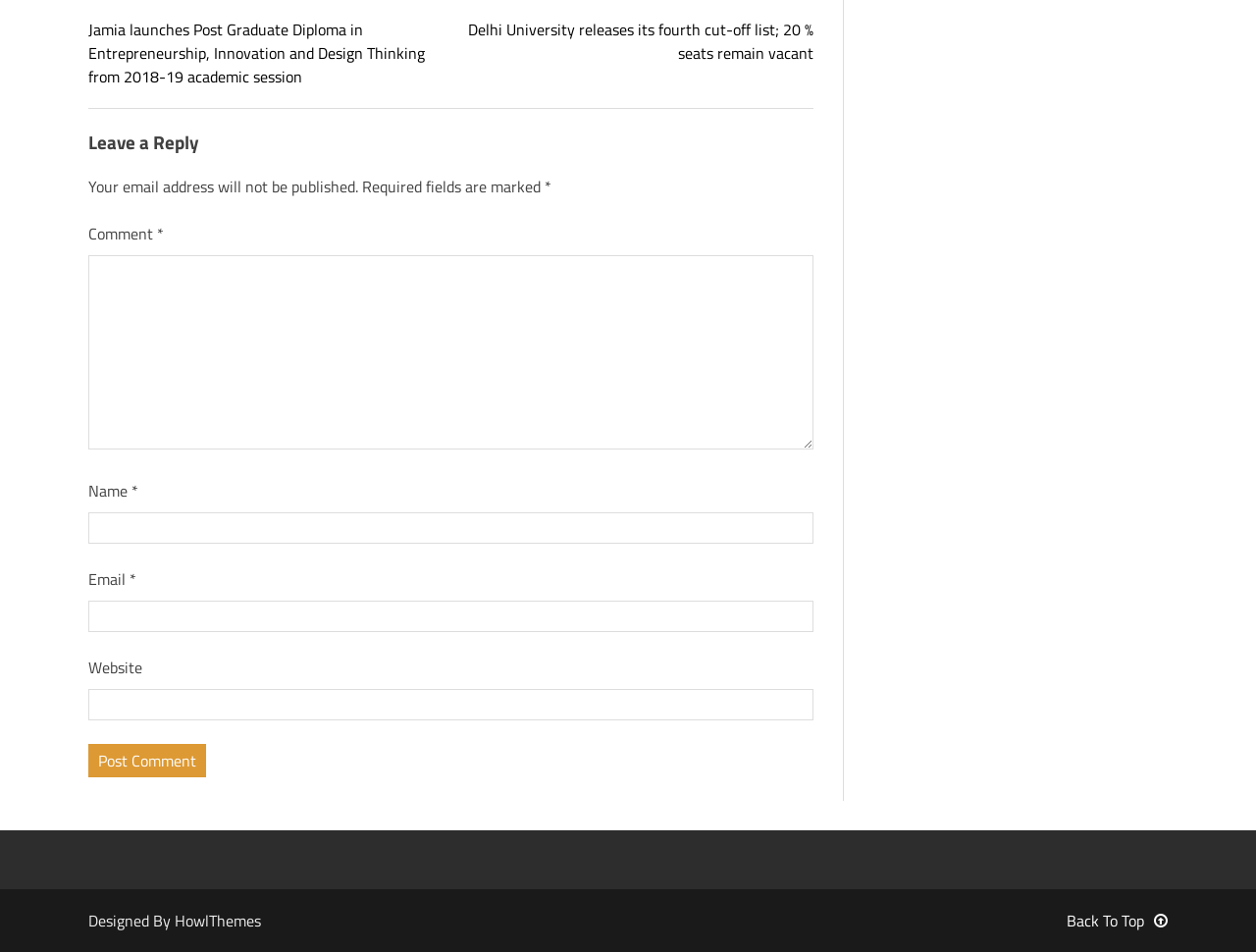What is required to be filled in the comment section?
Examine the image and provide an in-depth answer to the question.

In the comment section, there are three fields: Name, Email, and Comment, all of which are marked as required fields, indicated by an asterisk (*) symbol.